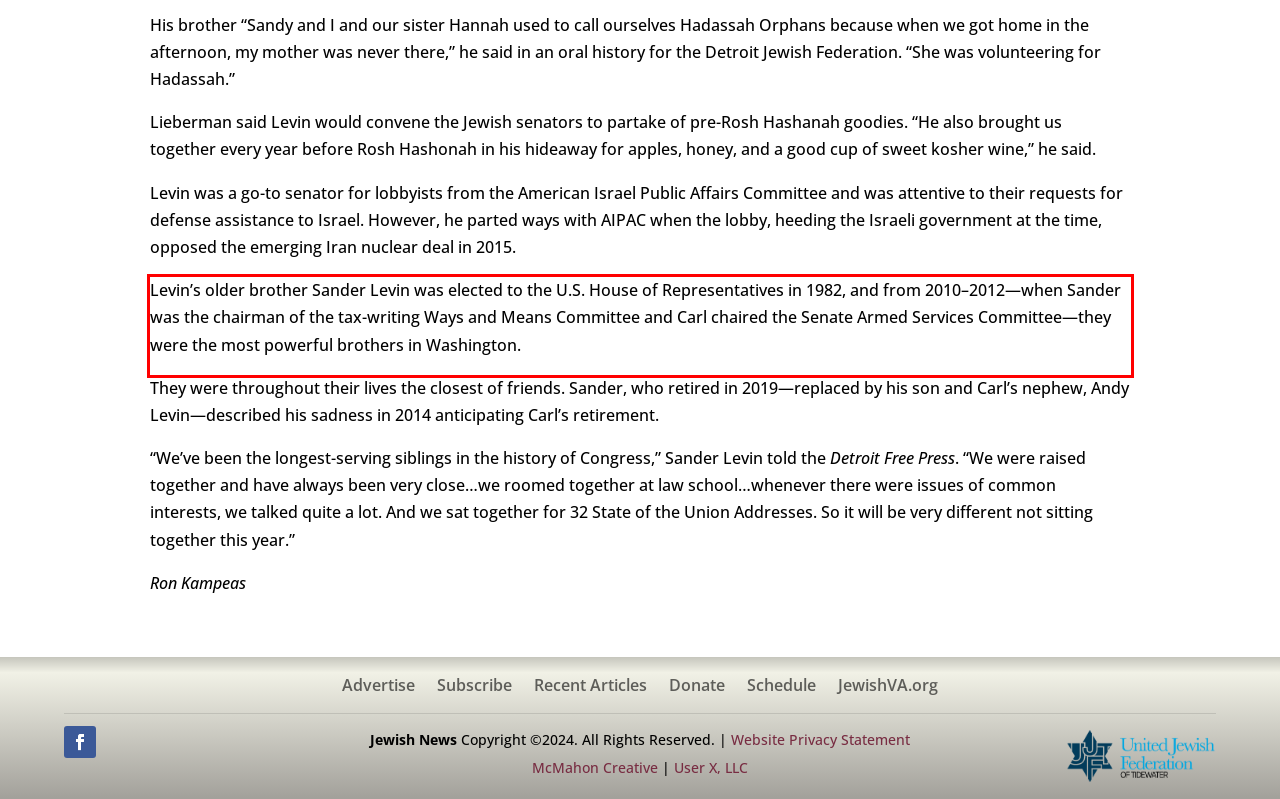Identify and extract the text within the red rectangle in the screenshot of the webpage.

Levin’s older brother Sander Levin was elected to the U.S. House of Representatives in 1982, and from 2010–2012—when Sander was the chairman of the tax-writing Ways and Means Committee and Carl chaired the Senate Armed Services Committee—they were the most powerful brothers in Washington.